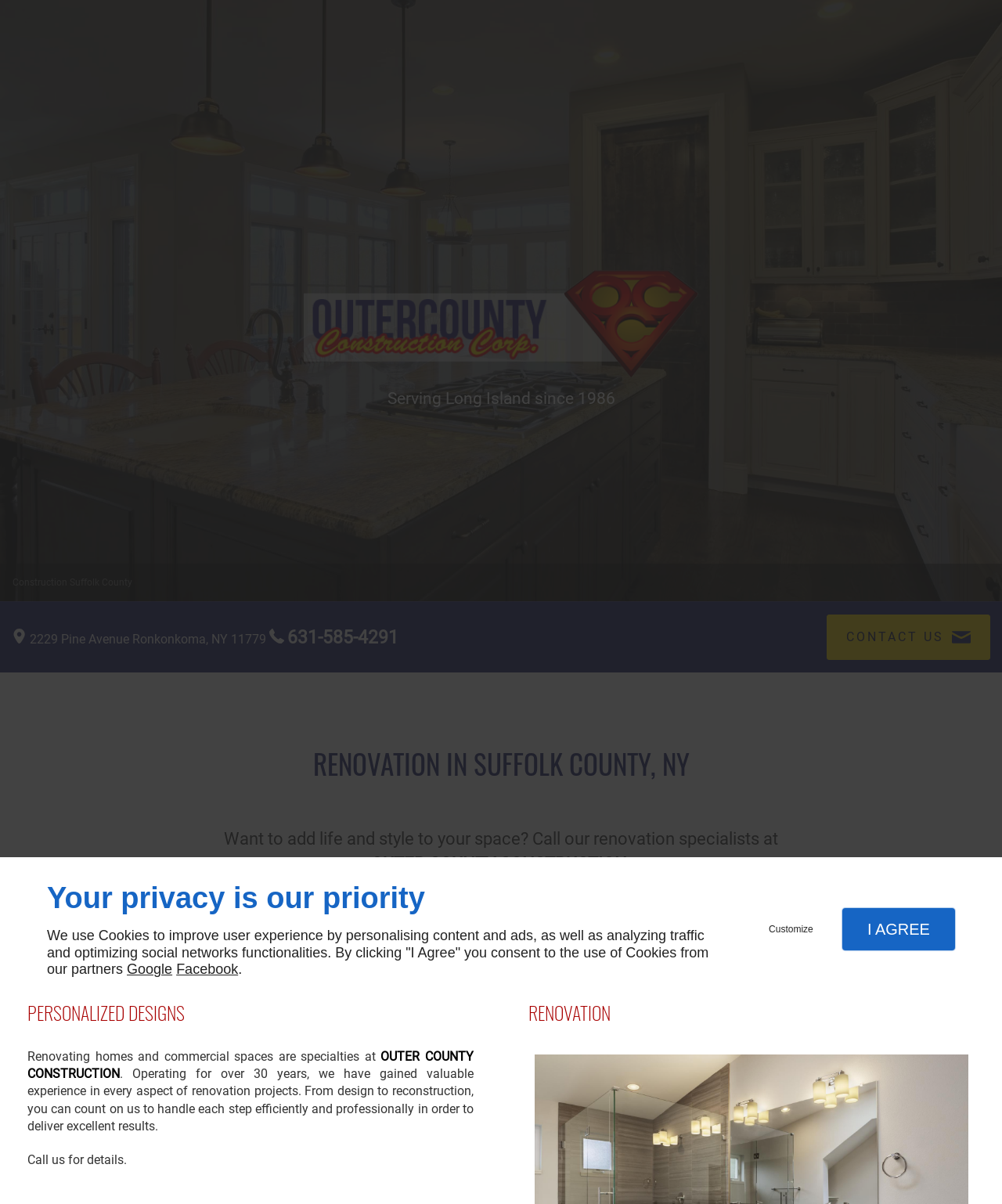What is the company's phone number?
Give a thorough and detailed response to the question.

I found the phone number by looking at the contact information section on the webpage, where it is listed as '631-585-4291'.